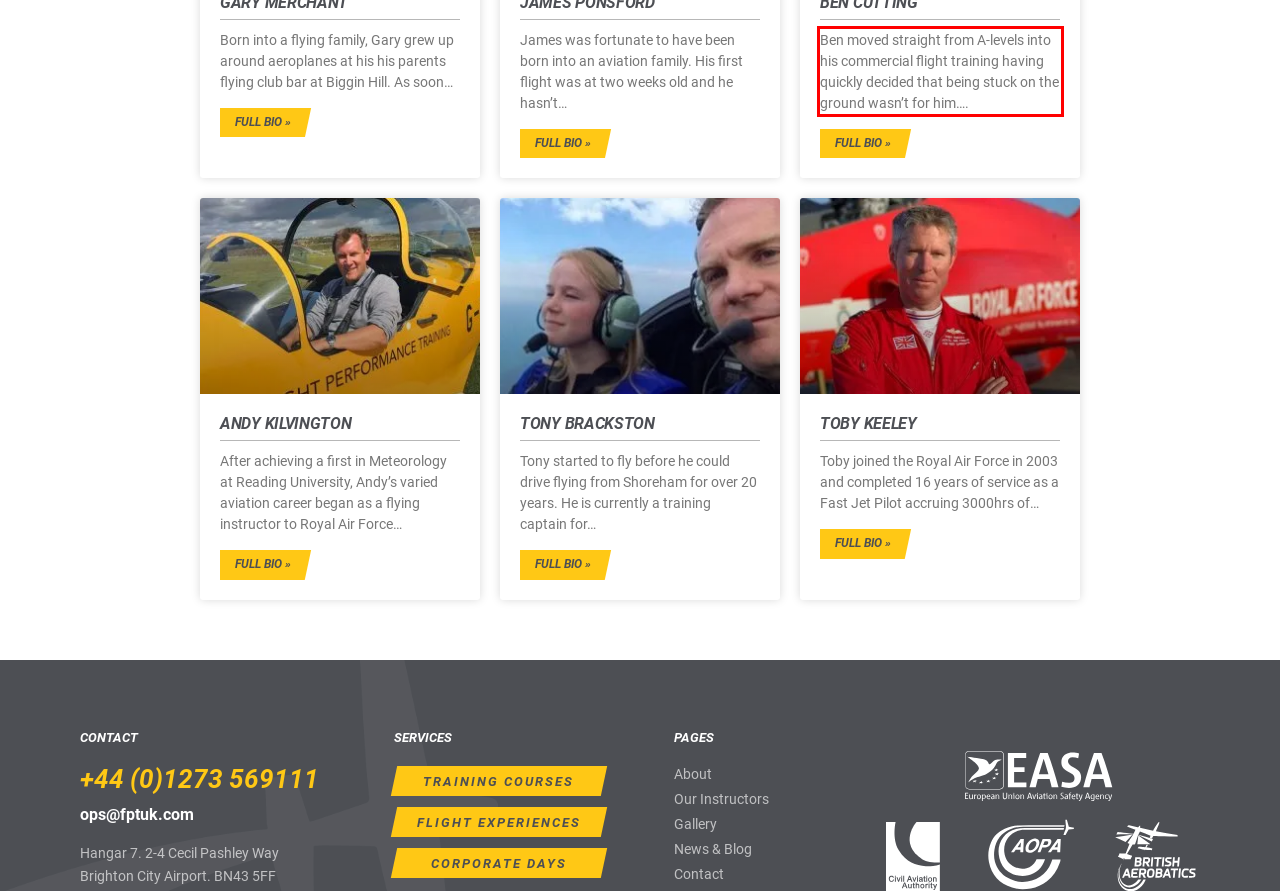View the screenshot of the webpage and identify the UI element surrounded by a red bounding box. Extract the text contained within this red bounding box.

Ben moved straight from A-levels into his commercial flight training having quickly decided that being stuck on the ground wasn’t for him….